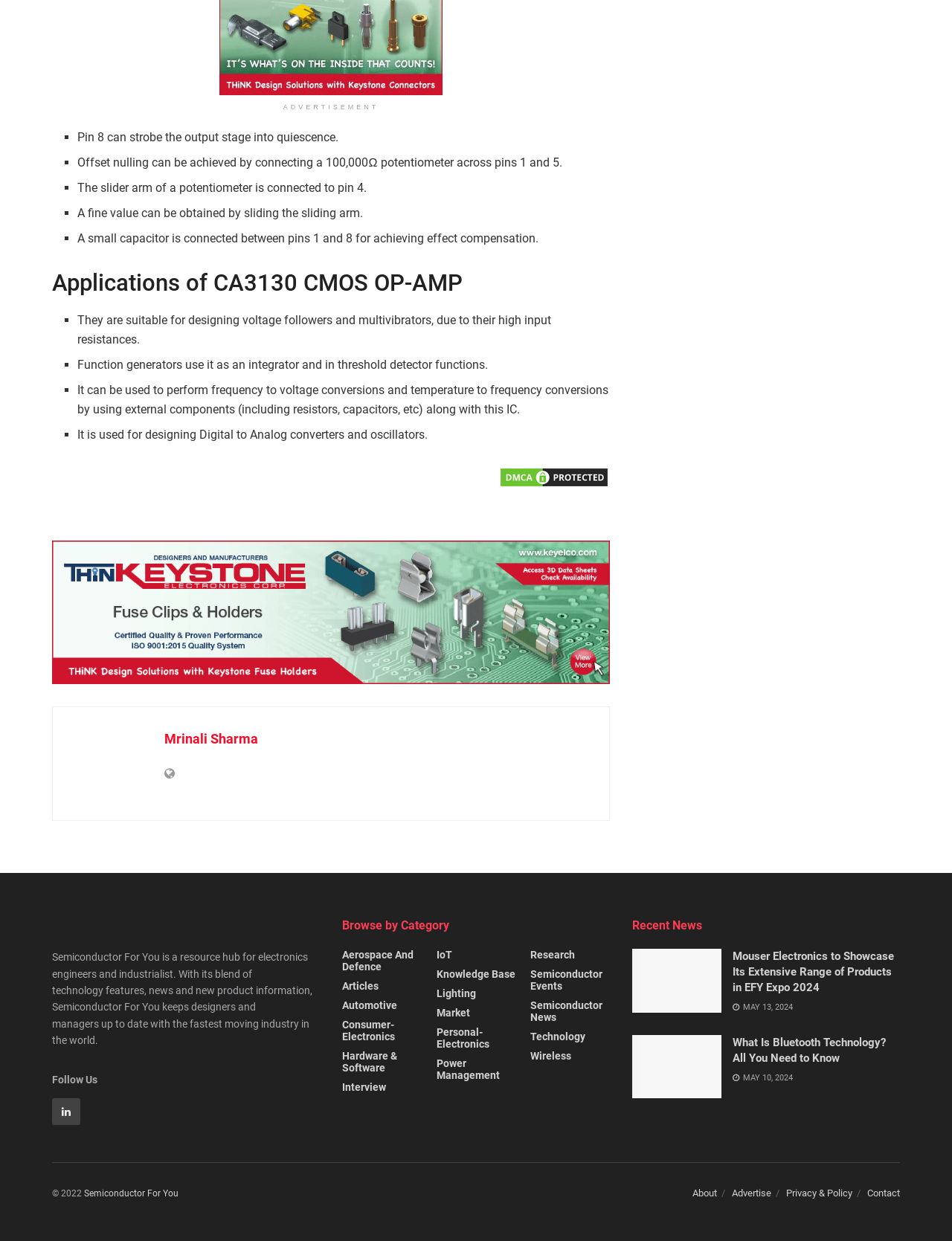Find the bounding box coordinates of the clickable area required to complete the following action: "Read the news 'Mouser Electronics to Showcase Its Extensive Range of Products in EFY Expo 2024'".

[0.664, 0.765, 0.758, 0.816]